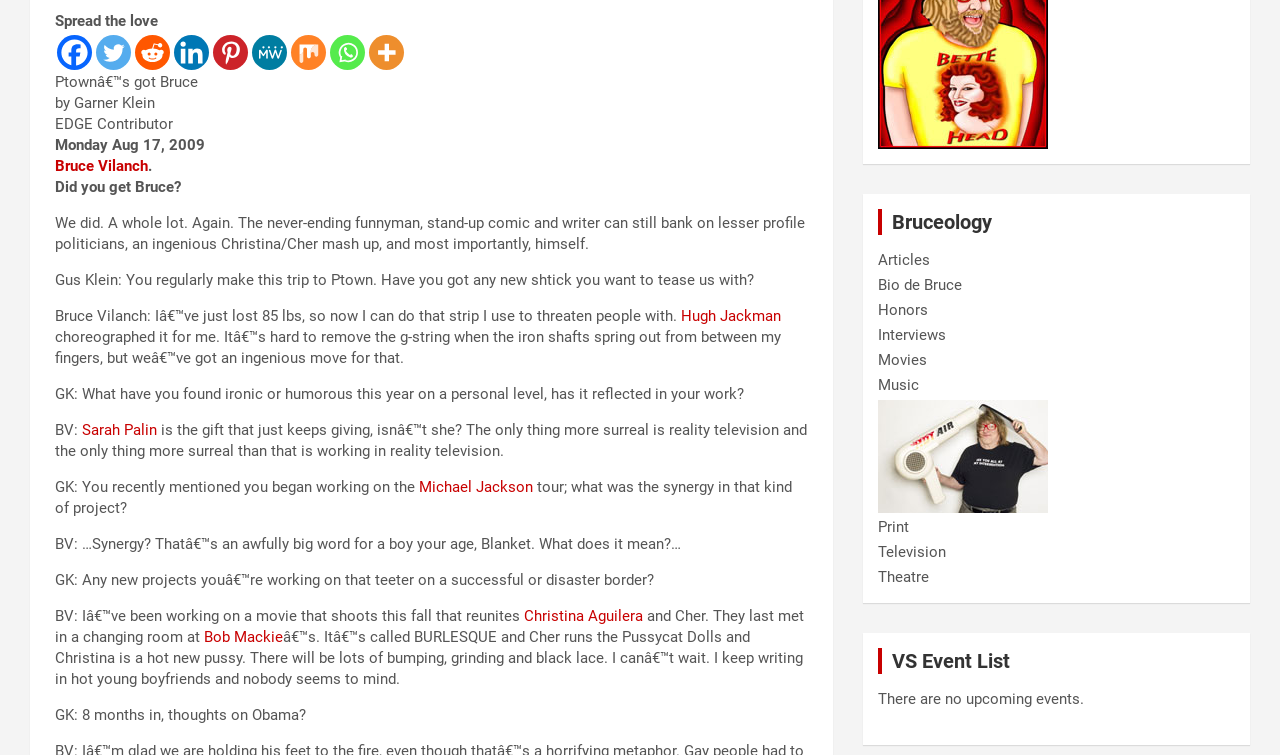Find the coordinates for the bounding box of the element with this description: "alt="Photo"".

[0.686, 0.531, 0.819, 0.555]